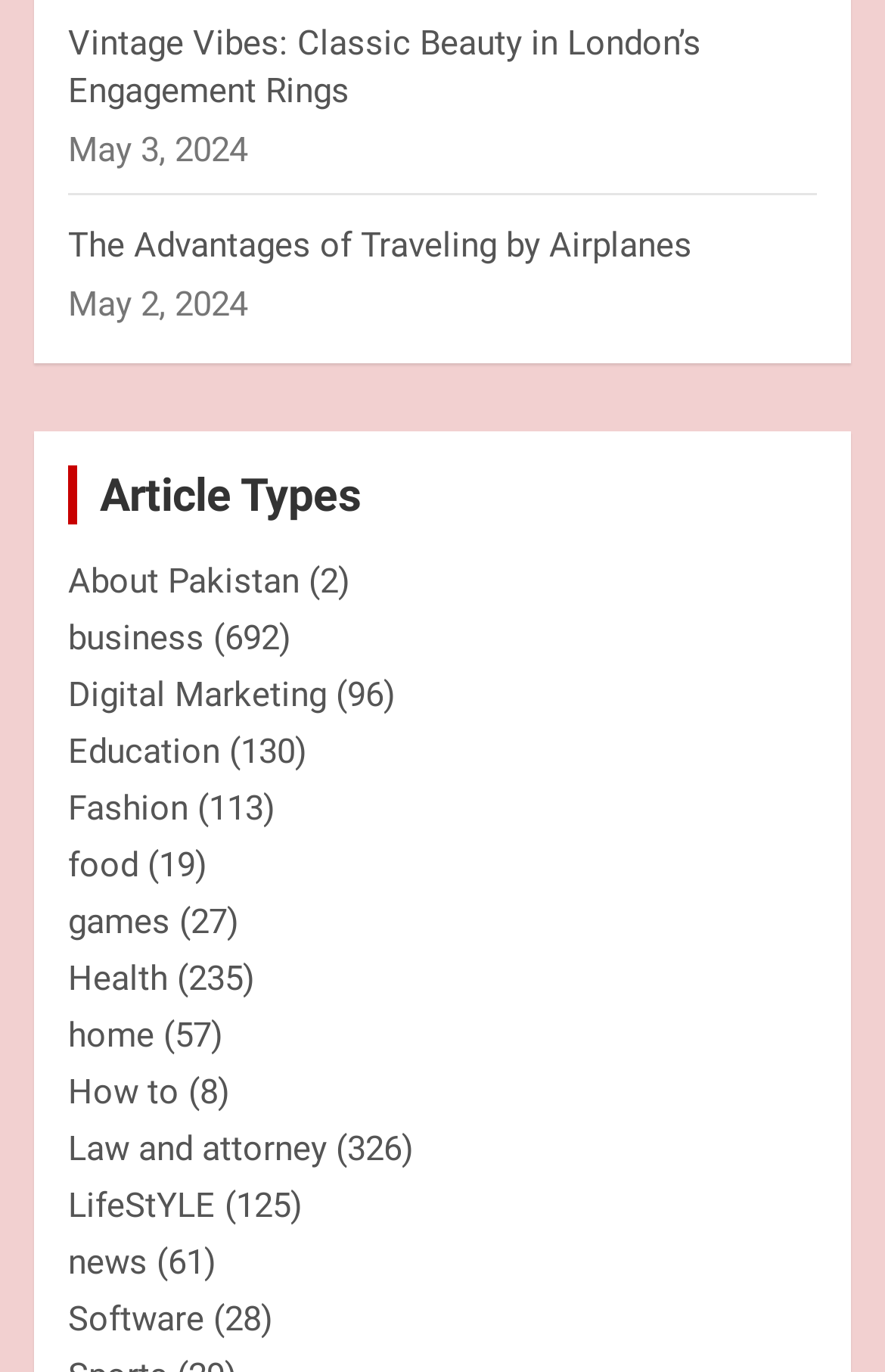How many articles are there under 'Health'?
Please provide a single word or phrase in response based on the screenshot.

235